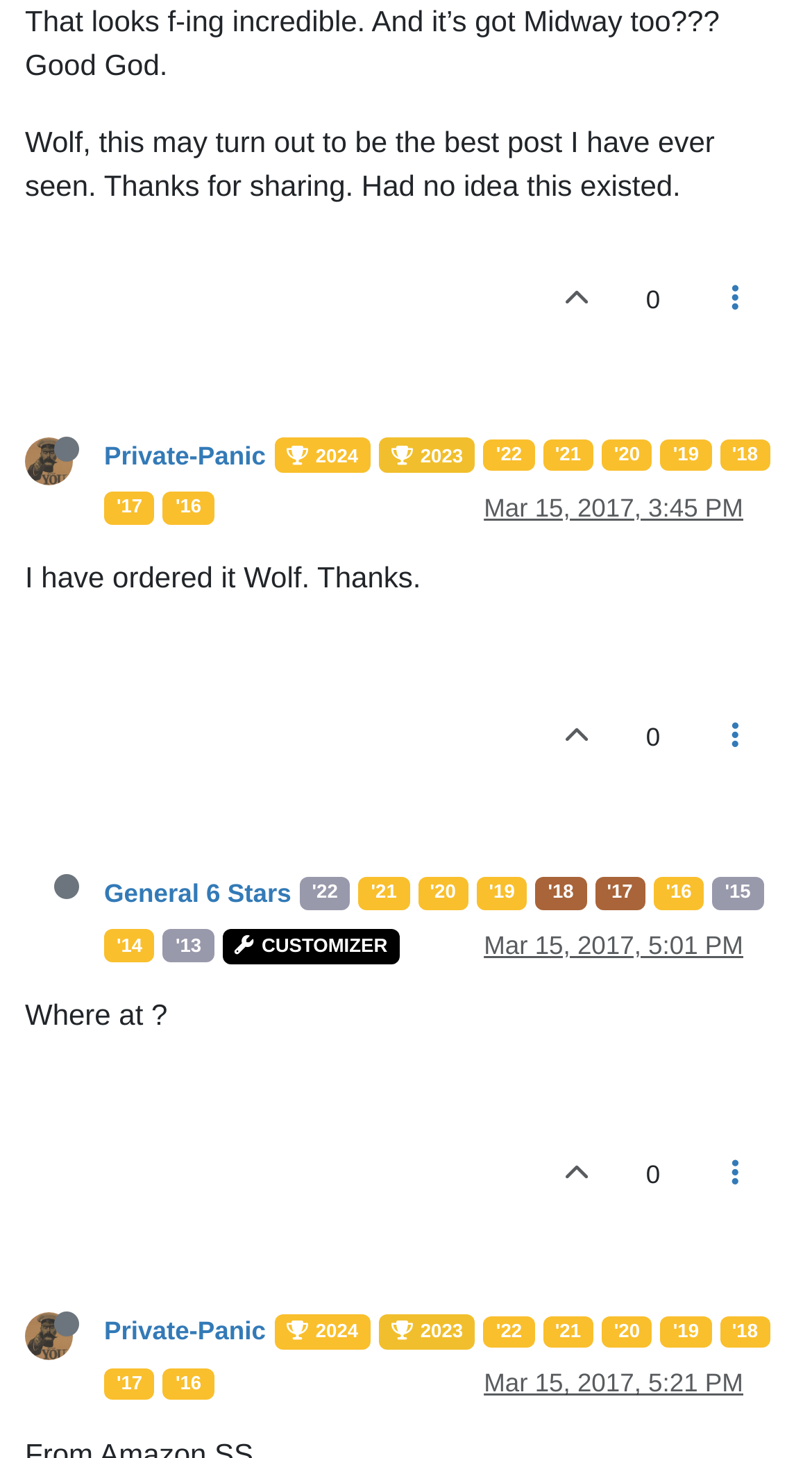Identify the bounding box for the given UI element using the description provided. Coordinates should be in the format (top-left x, top-left y, bottom-right x, bottom-right y) and must be between 0 and 1. Here is the description: Mar 15, 2017, 5:01 PM

[0.596, 0.639, 0.915, 0.659]